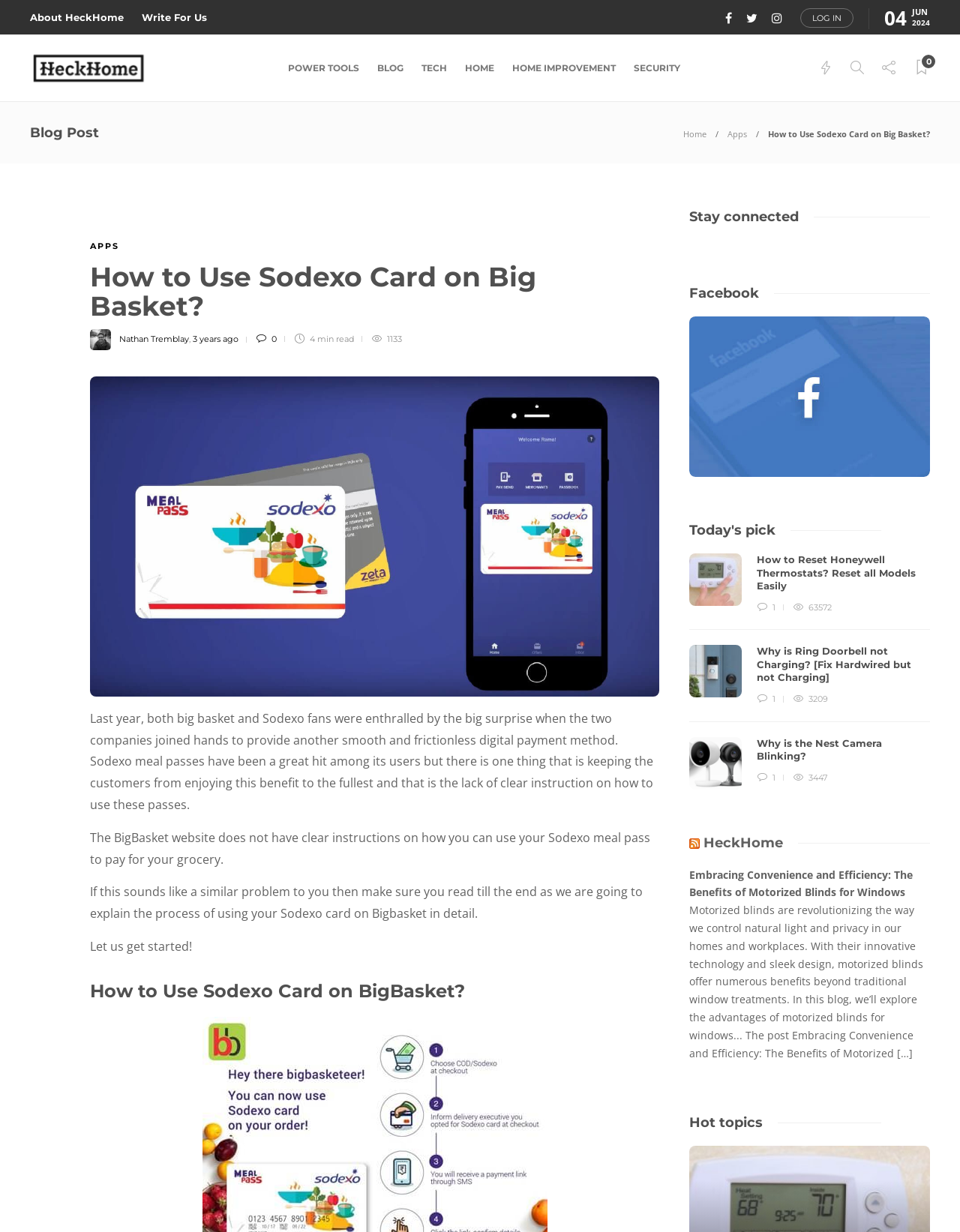What is the topic of the blog post?
Using the information from the image, answer the question thoroughly.

The topic of the blog post can be inferred from the heading 'How to Use Sodexo Card on Big Basket?' and the subsequent text, which explains the process of using a Sodexo card on Big Basket.